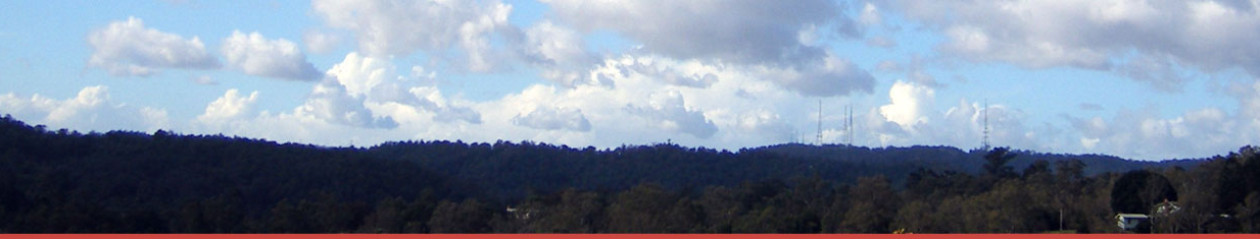What is the purpose of the communication towers in the distance?
Answer the question with as much detail as possible.

The caption hints at the area's connectivity by mentioning the presence of several communication towers rising above the horizon in the distance, implying that they are used to provide connectivity to the region.